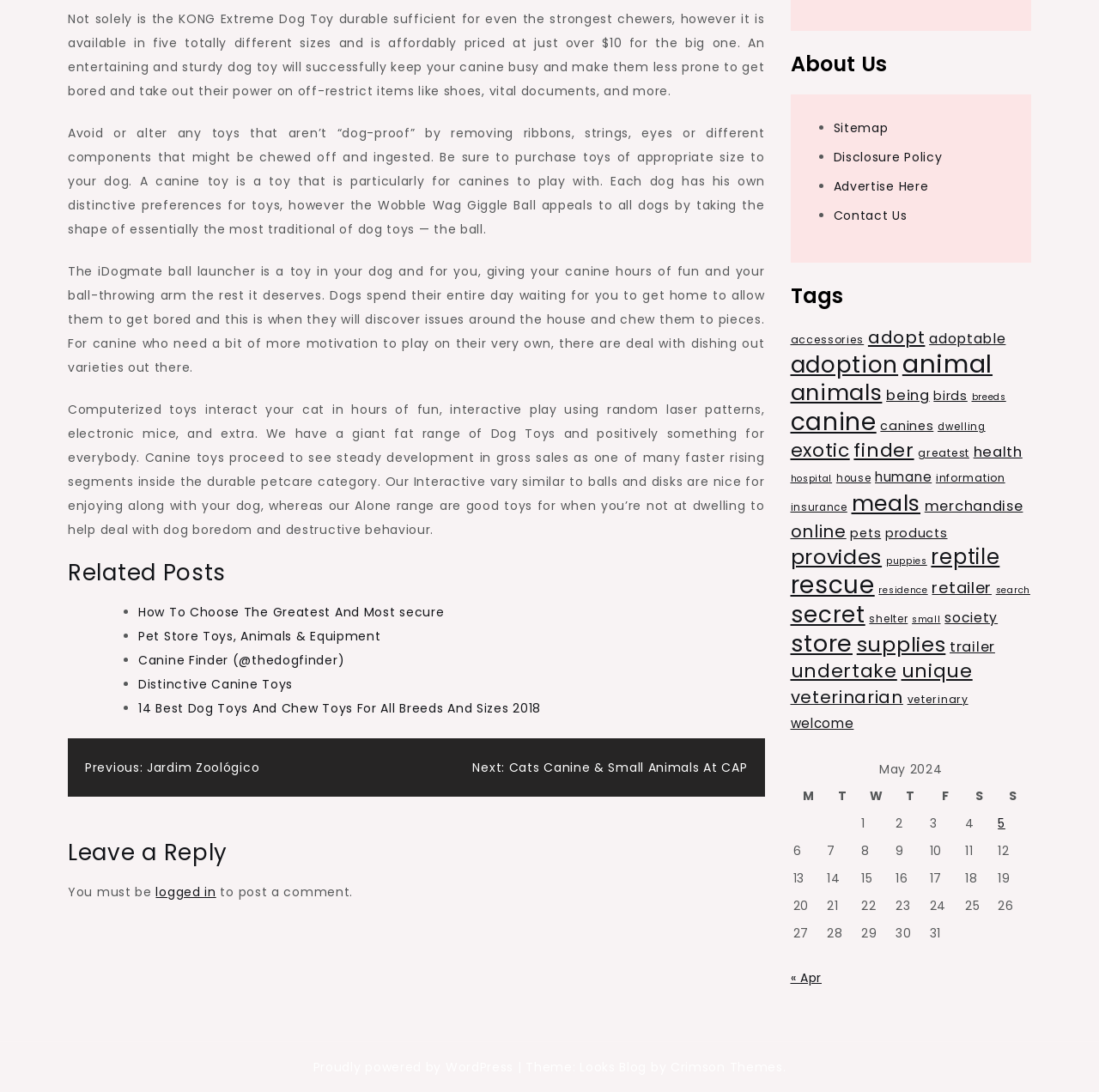Determine the bounding box coordinates for the UI element matching this description: "Previous: Jardim Zoológico".

[0.077, 0.695, 0.236, 0.711]